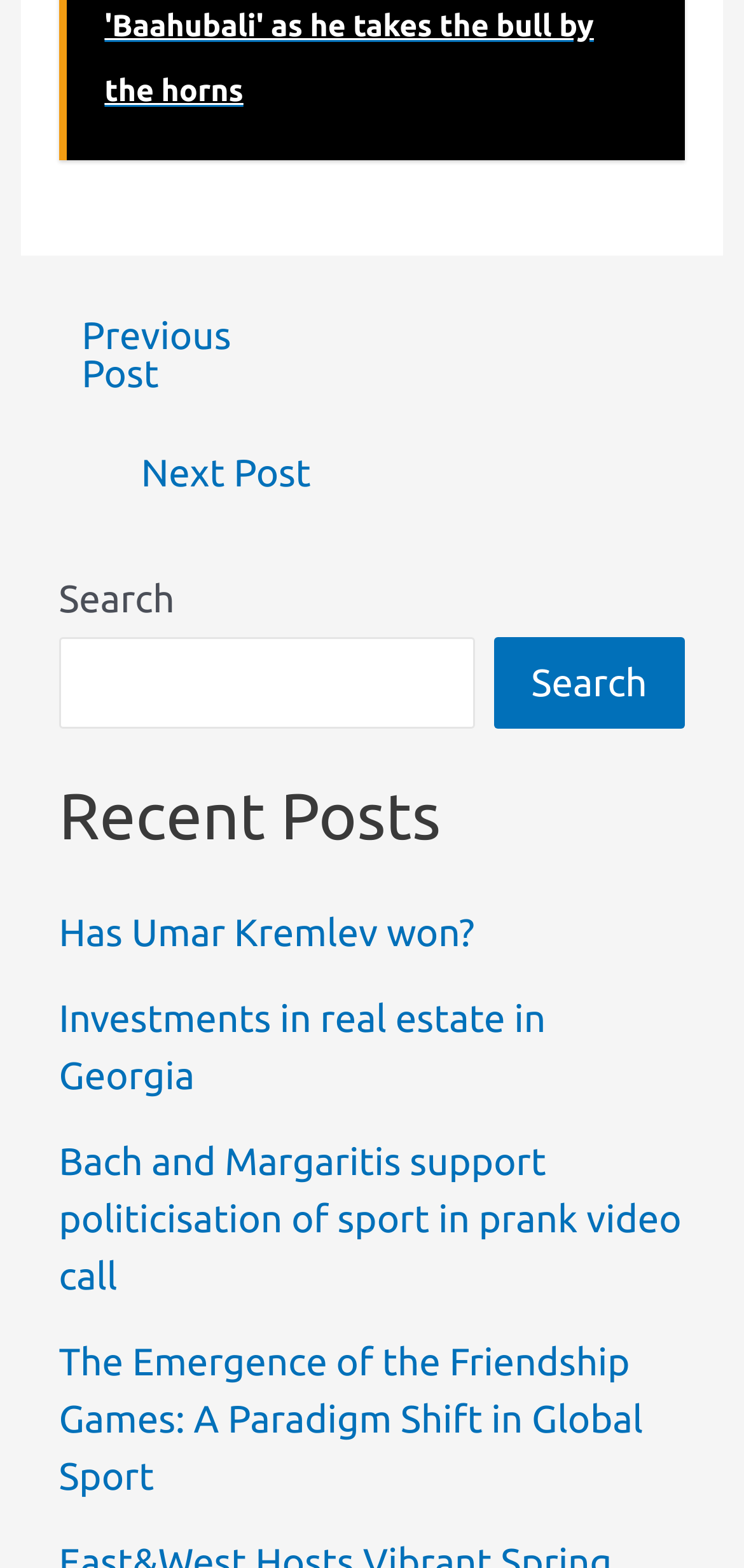Determine the bounding box coordinates of the region that needs to be clicked to achieve the task: "Search with the search button".

[0.663, 0.407, 0.921, 0.465]